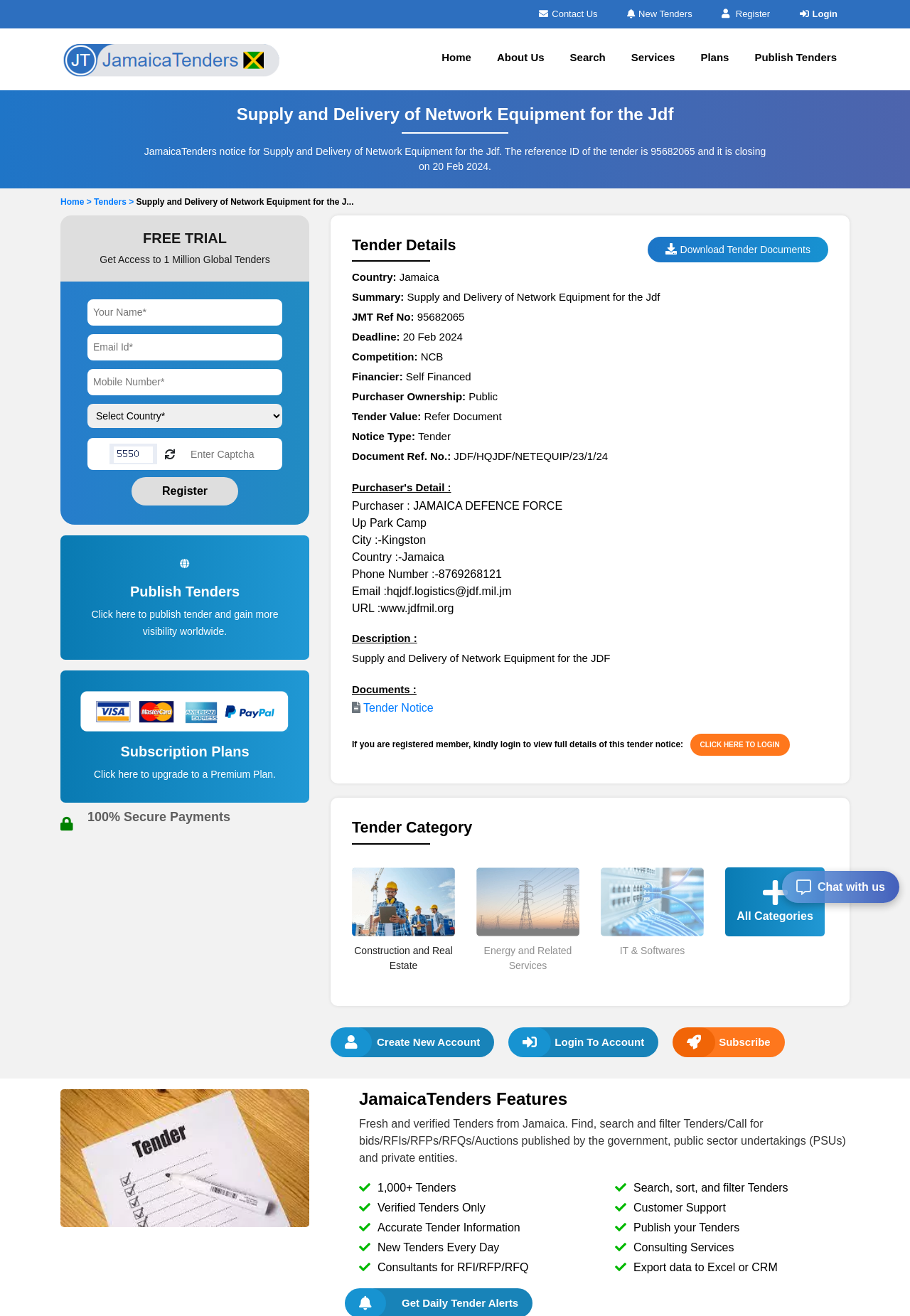Please specify the bounding box coordinates of the area that should be clicked to accomplish the following instruction: "Register for a free trial". The coordinates should consist of four float numbers between 0 and 1, i.e., [left, top, right, bottom].

[0.145, 0.362, 0.262, 0.384]